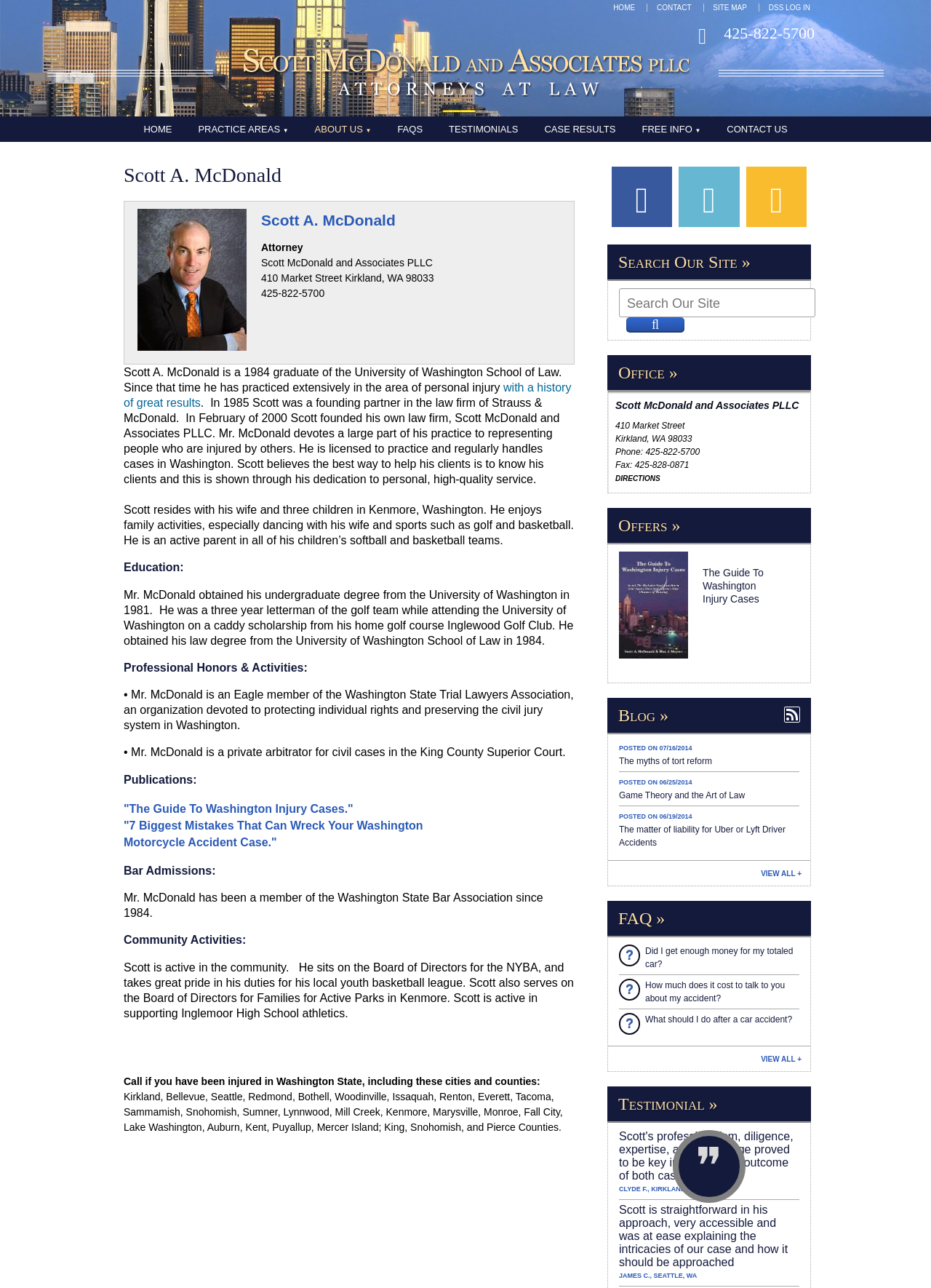Extract the bounding box coordinates for the HTML element that matches this description: "The myths of tort reform". The coordinates should be four float numbers between 0 and 1, i.e., [left, top, right, bottom].

[0.665, 0.586, 0.859, 0.596]